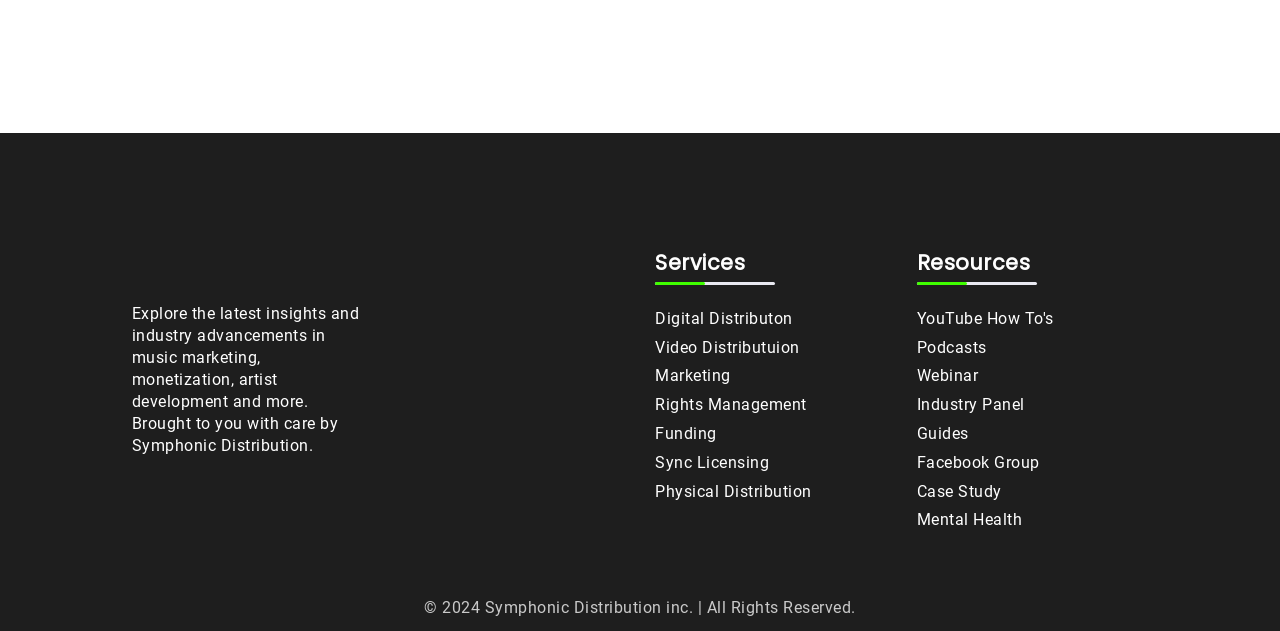Please identify the bounding box coordinates of the element's region that needs to be clicked to fulfill the following instruction: "Read industry guides". The bounding box coordinates should consist of four float numbers between 0 and 1, i.e., [left, top, right, bottom].

[0.716, 0.666, 0.897, 0.711]